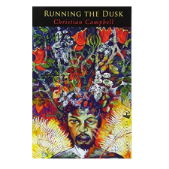Give a one-word or short phrase answer to this question: 
What is the author's name?

Christian Campbell